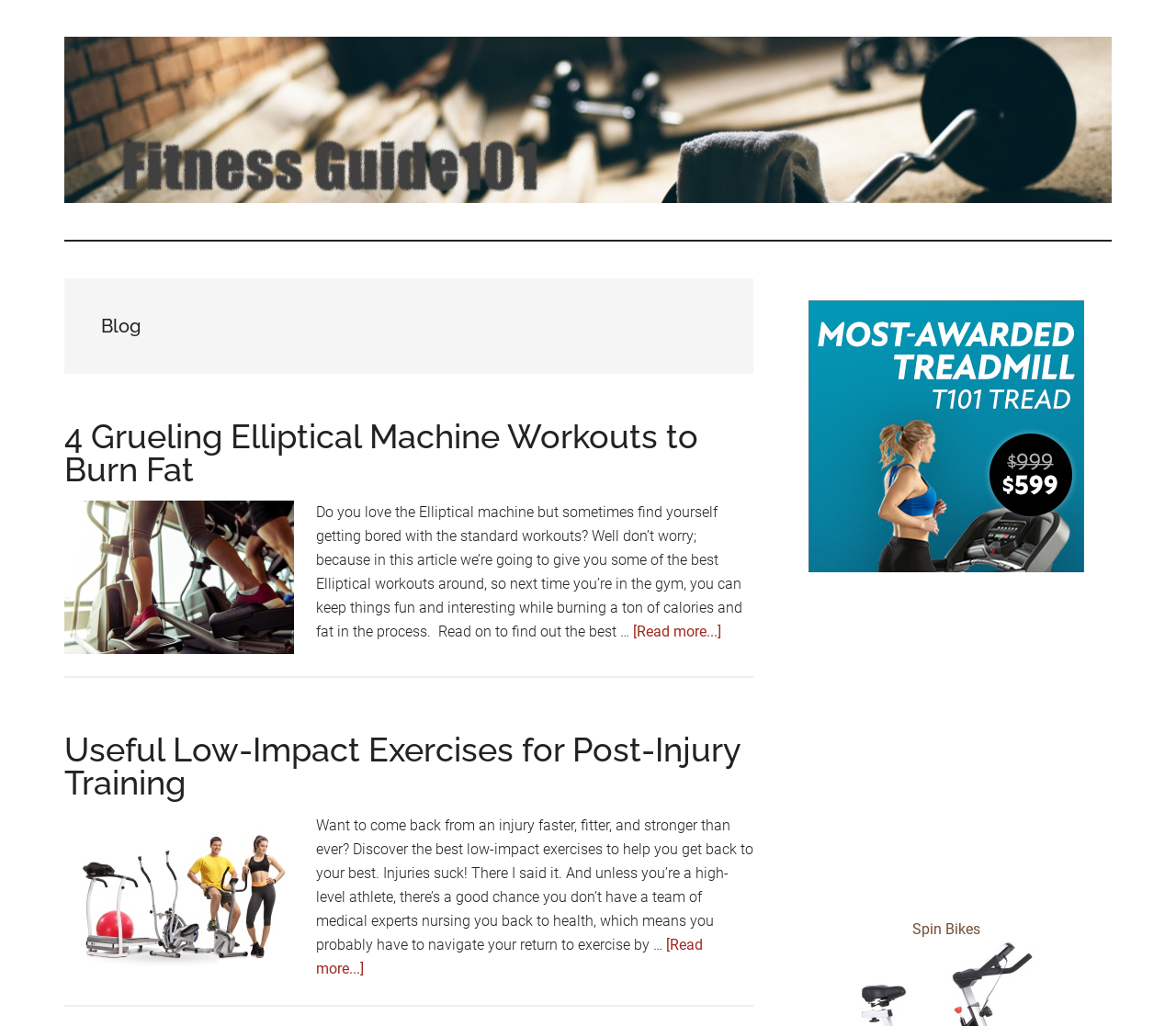Reply to the question below using a single word or brief phrase:
How many articles are on this webpage?

2